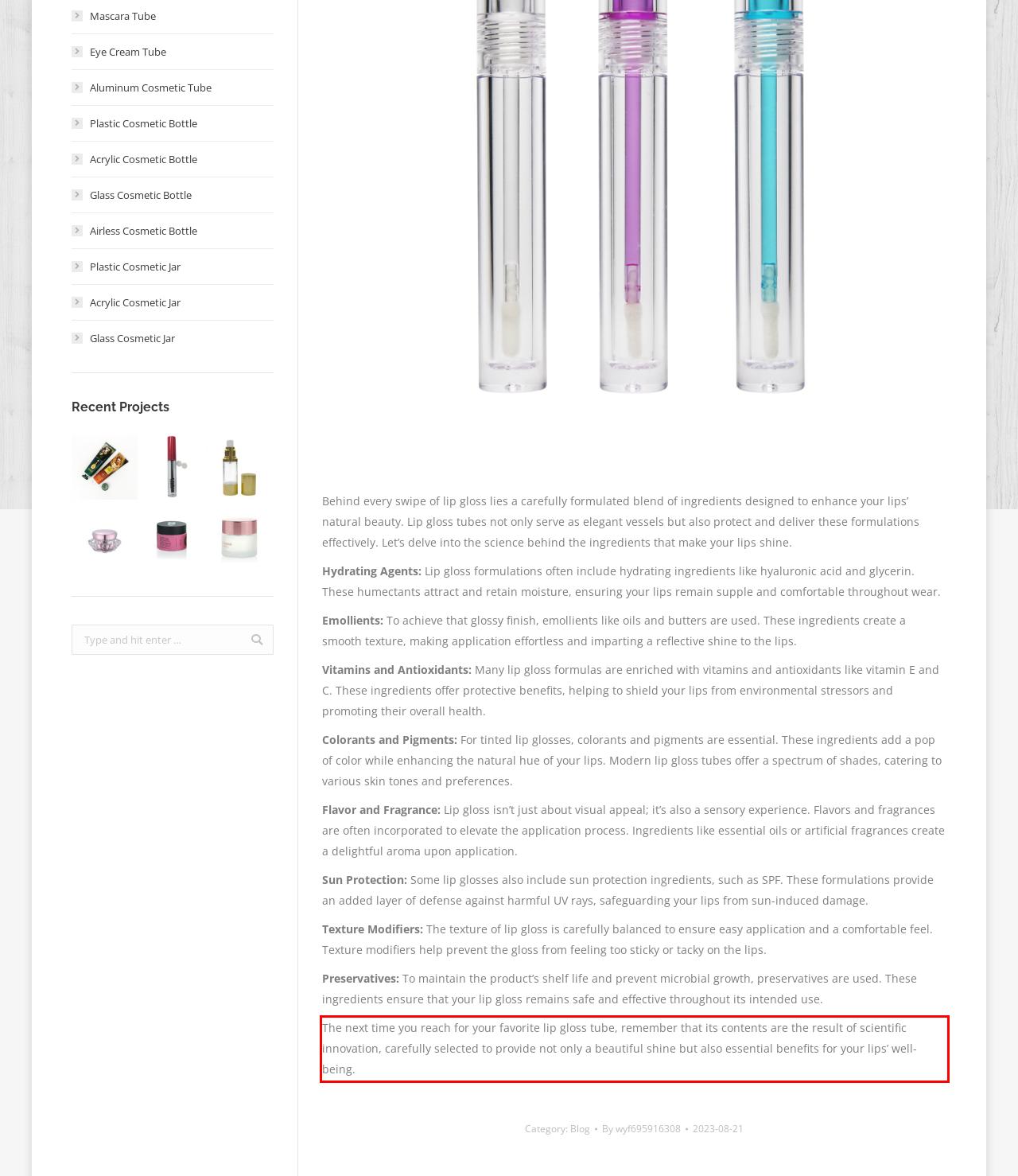Look at the webpage screenshot and recognize the text inside the red bounding box.

The next time you reach for your favorite lip gloss tube, remember that its contents are the result of scientific innovation, carefully selected to provide not only a beautiful shine but also essential benefits for your lips’ well-being.